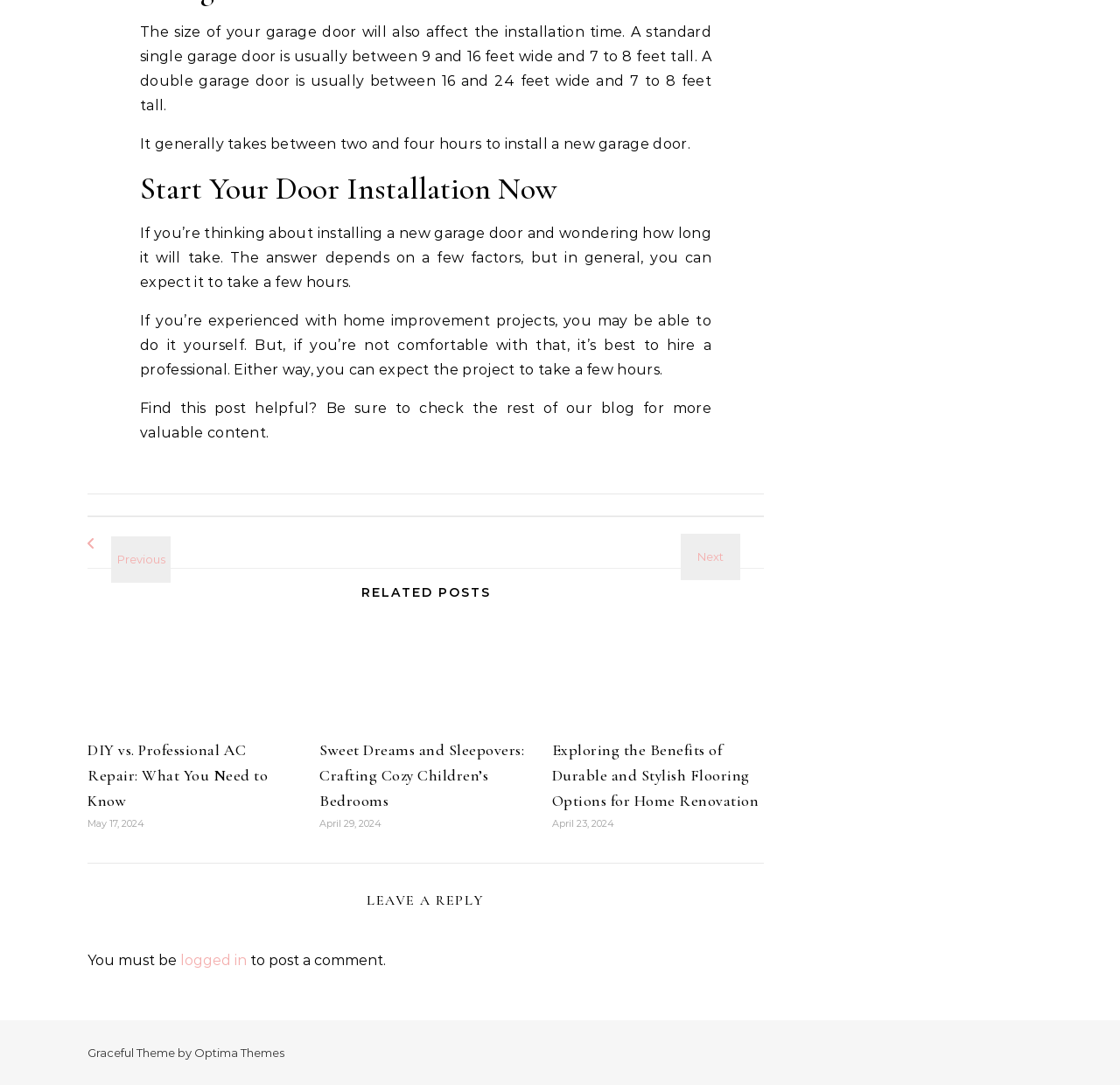Please identify the bounding box coordinates of the element's region that I should click in order to complete the following instruction: "Click the 'Previous' link". The bounding box coordinates consist of four float numbers between 0 and 1, i.e., [left, top, right, bottom].

[0.078, 0.494, 0.148, 0.508]